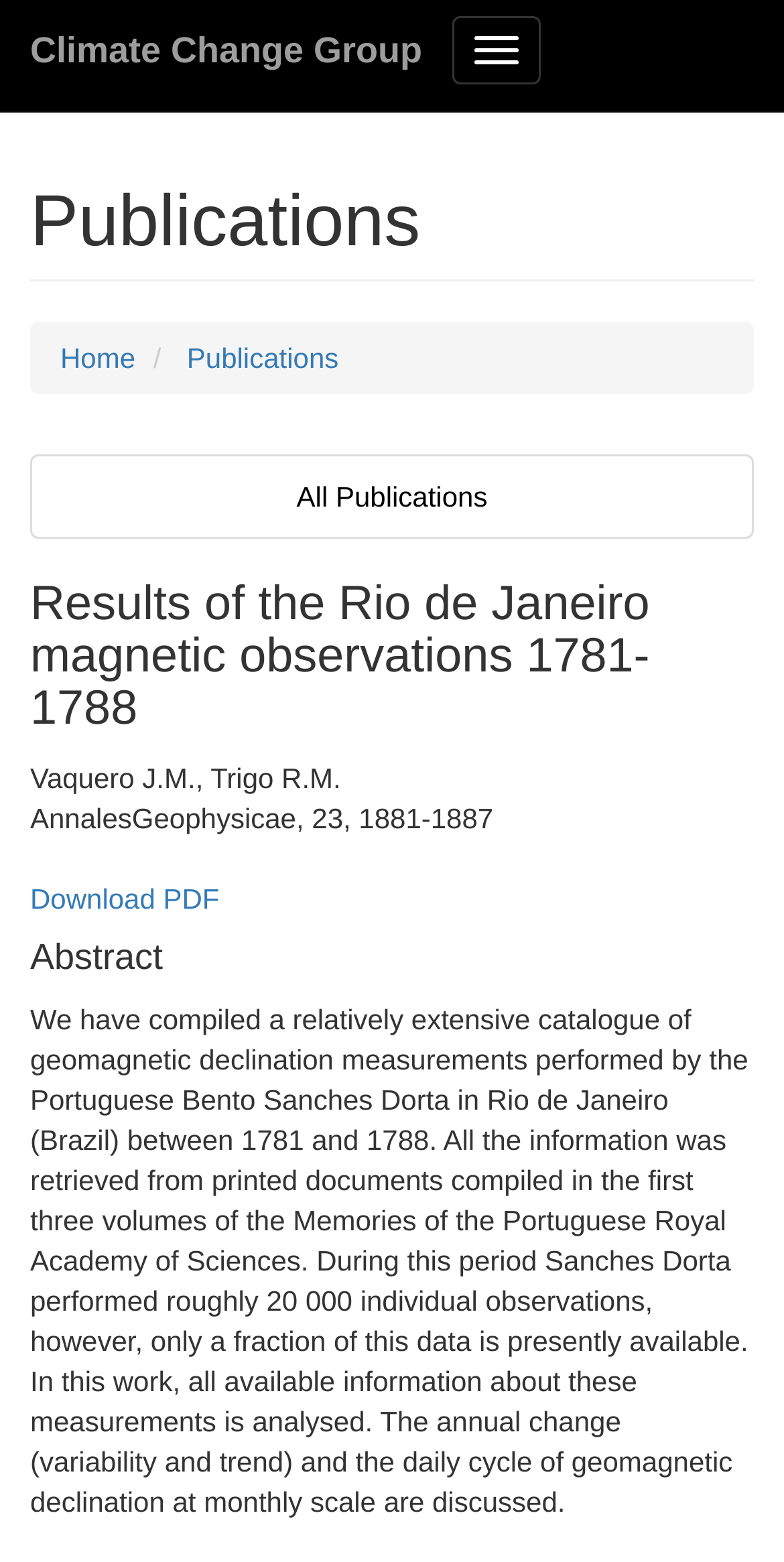What can be done with the publication?
Using the image, provide a detailed and thorough answer to the question.

I found the answer by looking at the link element with the text 'Download PDF', which suggests that the publication can be downloaded as a PDF file.